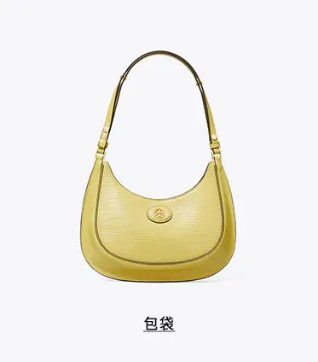Detail the scene shown in the image extensively.

This image showcases a stylish yellow handbag, featuring a smooth and textured exterior that highlights its sleek, modern design. The bag is structured in a half-moon shape, complemented by a comfortable shoulder strap. At the center of the front panel, a circular logo adds a touch of sophistication. Below the handbag, text reads "包袋," indicating that the item is a bag, possibly in Chinese. The overall aesthetic is both trendy and practical, making it a fashionable accessory for any outfit.